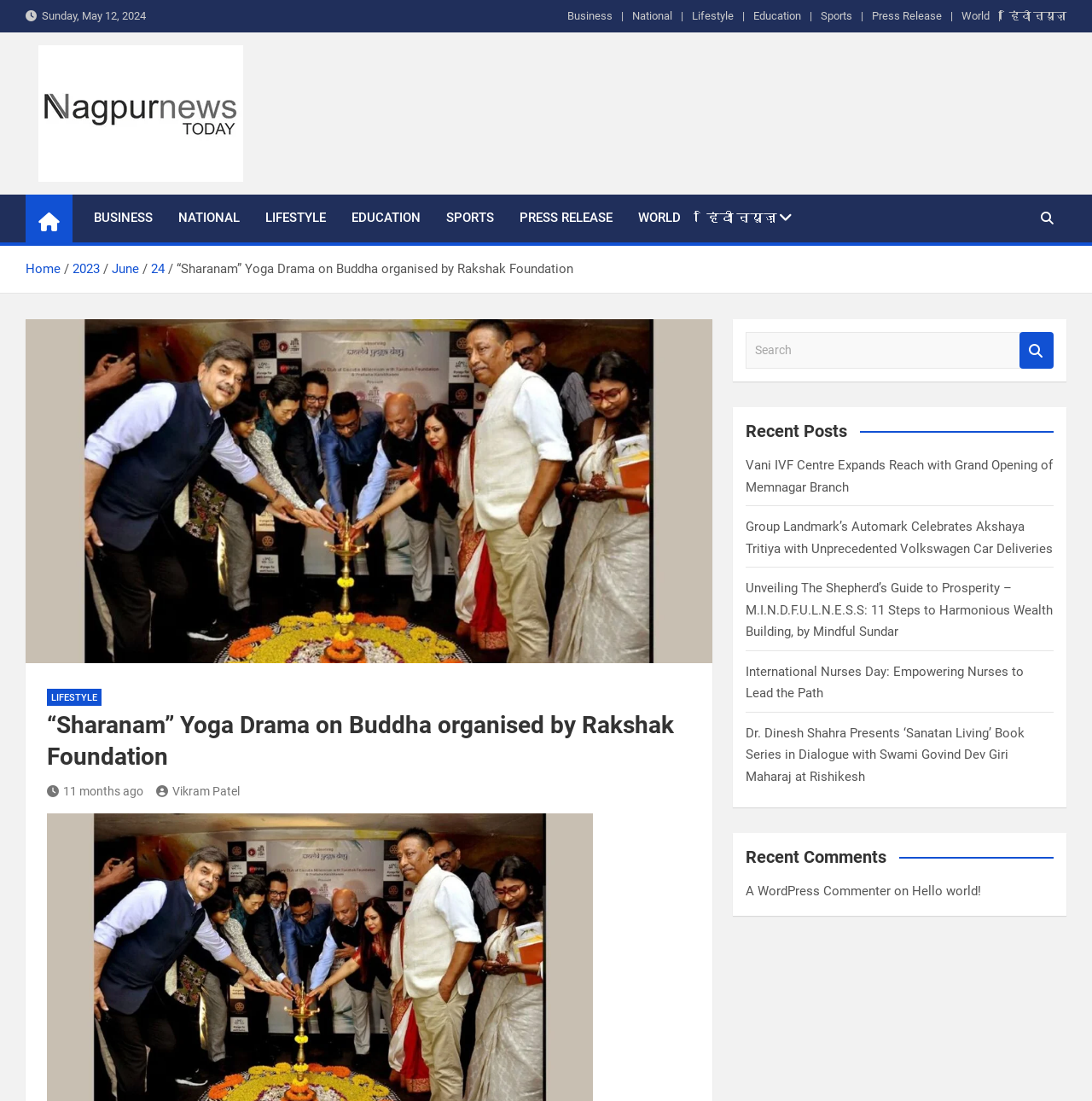Using the elements shown in the image, answer the question comprehensively: What is the icon next to the 'Search' button?

I found the icon by looking at the search box element, where I saw a button element with the content '', which represents a magnifying glass icon.